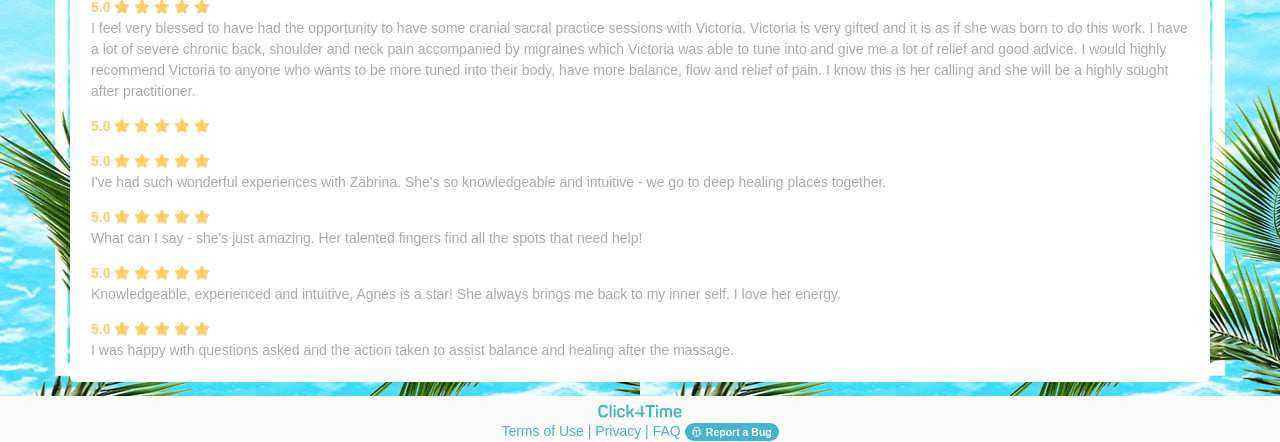How many links are present at the bottom of the webpage?
Please answer the question with a detailed response using the information from the screenshot.

At the bottom of the webpage, there are four links: 'Terms of Use', 'Privacy', 'FAQ', and an image link, which can be determined by analyzing the link elements with bounding box coordinates [0.392, 0.957, 0.456, 0.993], [0.465, 0.957, 0.501, 0.993], [0.51, 0.957, 0.532, 0.993], and [0.466, 0.909, 0.534, 0.946] respectively.